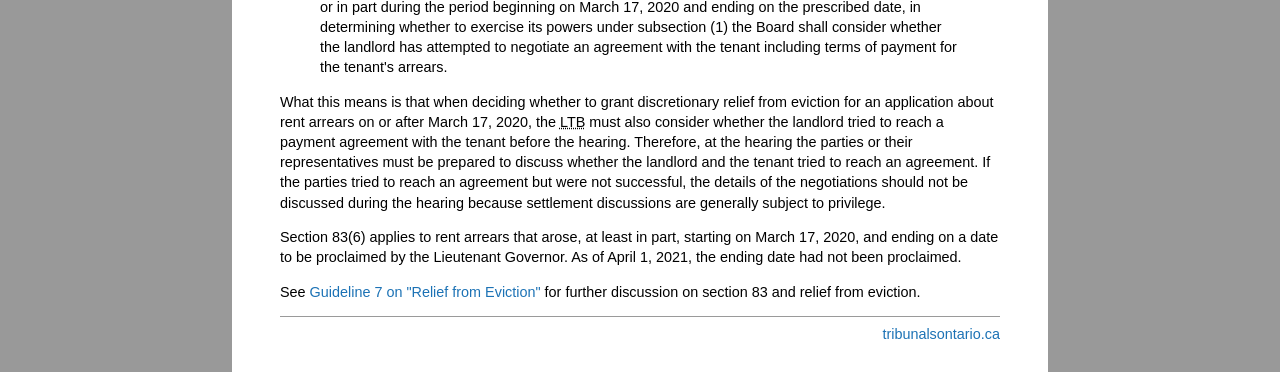Use the information in the screenshot to answer the question comprehensively: What is the topic of discussion at the hearing?

According to the text, at the hearing, the parties or their representatives must be prepared to discuss whether the landlord and the tenant tried to reach an agreement, which implies that the topic of discussion is the payment agreement.